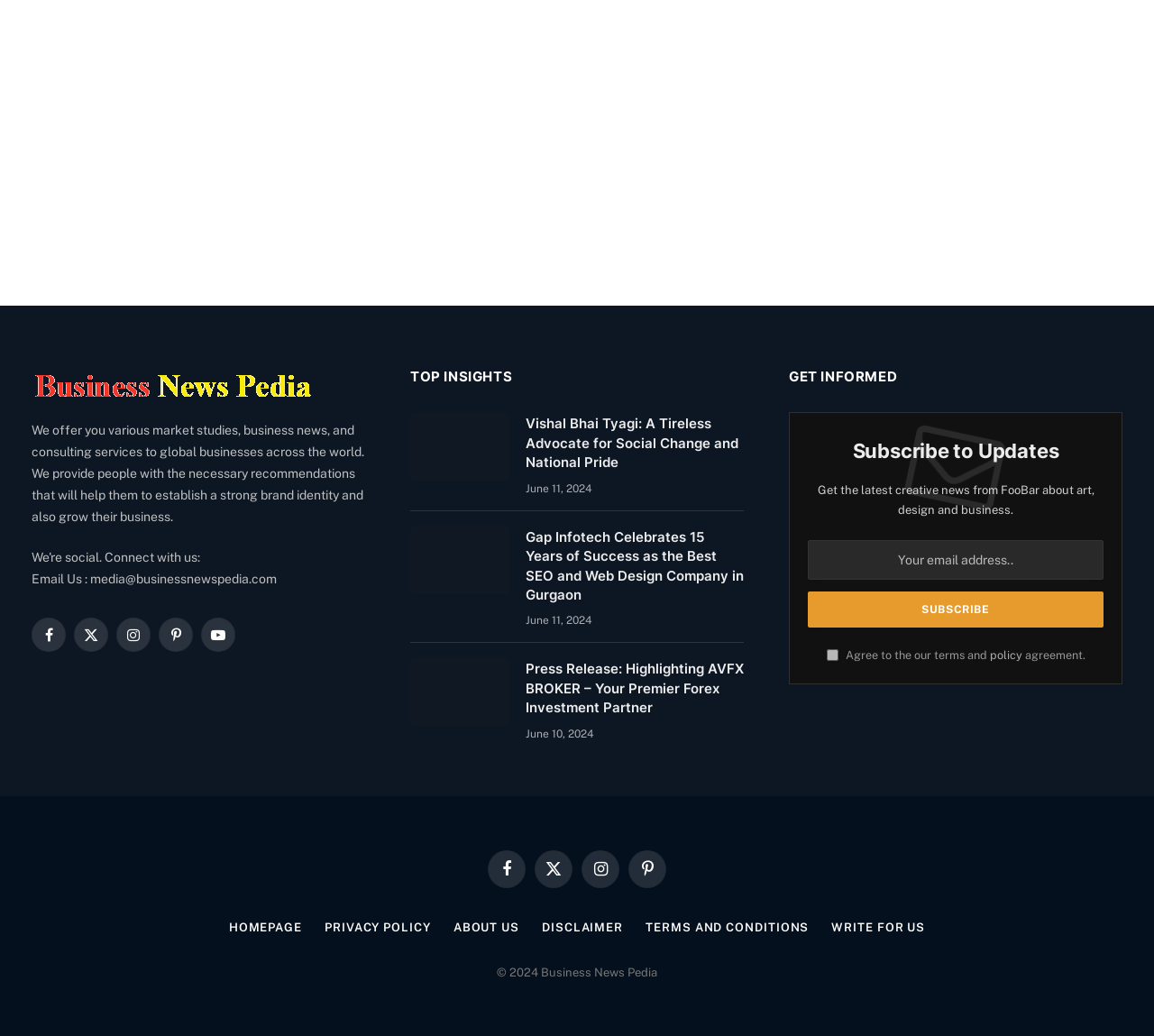What is the date of the second article?
Please provide a detailed answer to the question.

The date of the second article can be found under the article title 'Gap Infotech Celebrates 15 Years of Success as the Best SEO and Web Design Company in Gurgaon', and it is 'June 11, 2024'.